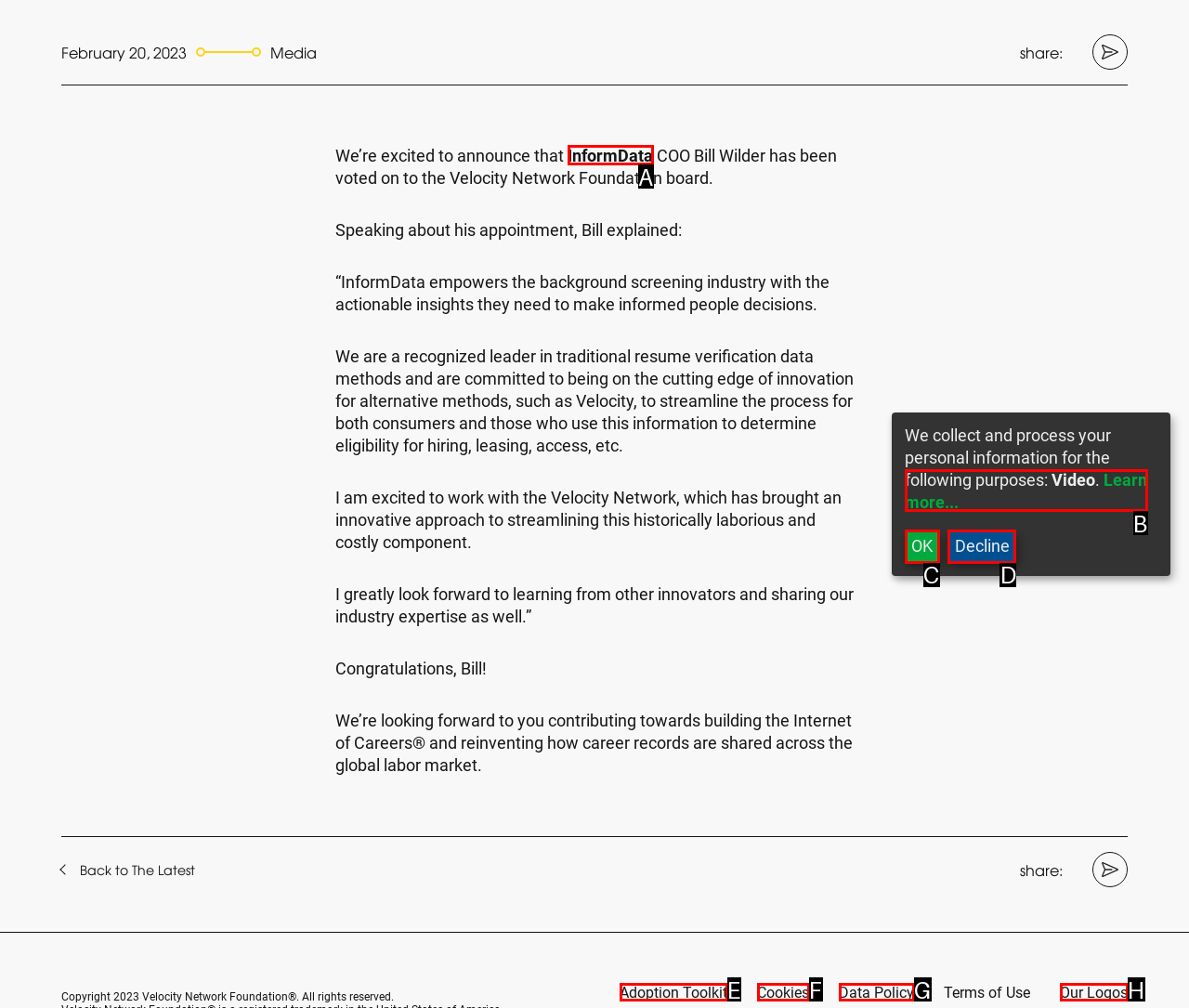Select the option that matches this description: InformData
Answer by giving the letter of the chosen option.

A